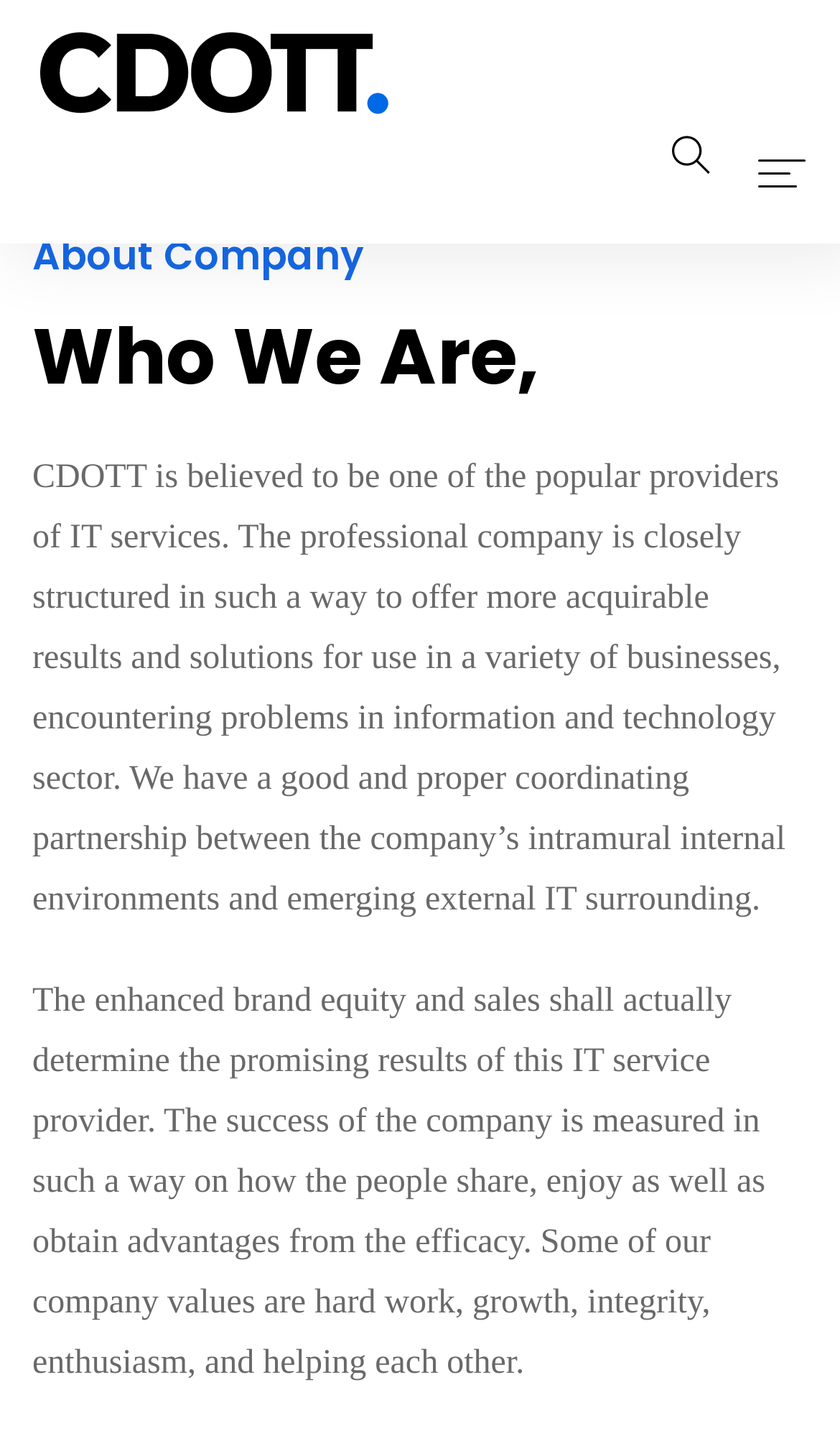What is the purpose of the company?
Please answer the question as detailed as possible based on the image.

The purpose of the company can be inferred from the StaticText element with the text '...to offer more acquirable results and solutions for use in a variety of businesses, encountering problems in information and technology sector.' This text suggests that the company aims to provide solutions for businesses in the IT sector.